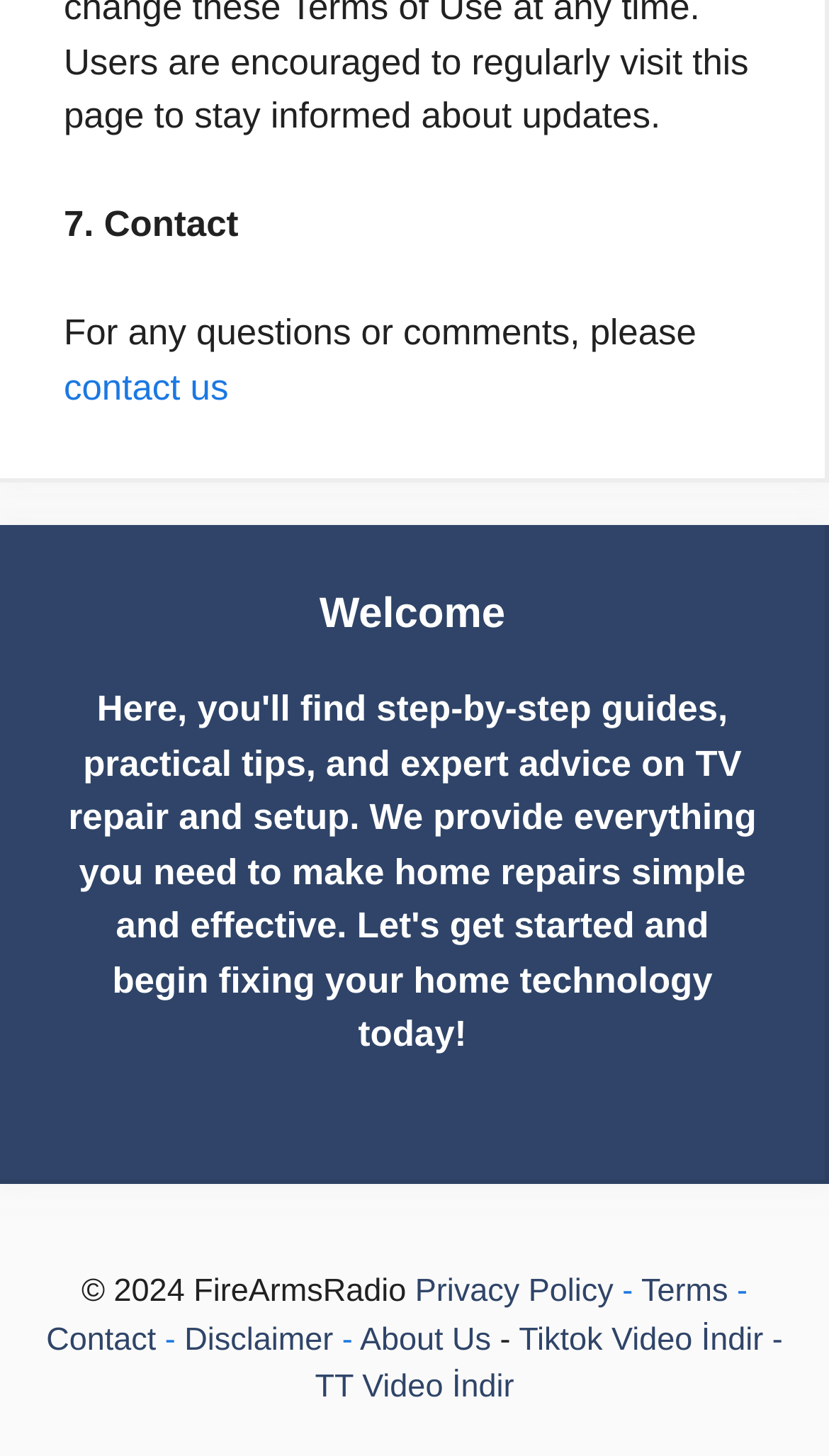Locate the bounding box coordinates of the clickable area needed to fulfill the instruction: "check Disclaimer".

[0.222, 0.907, 0.402, 0.932]